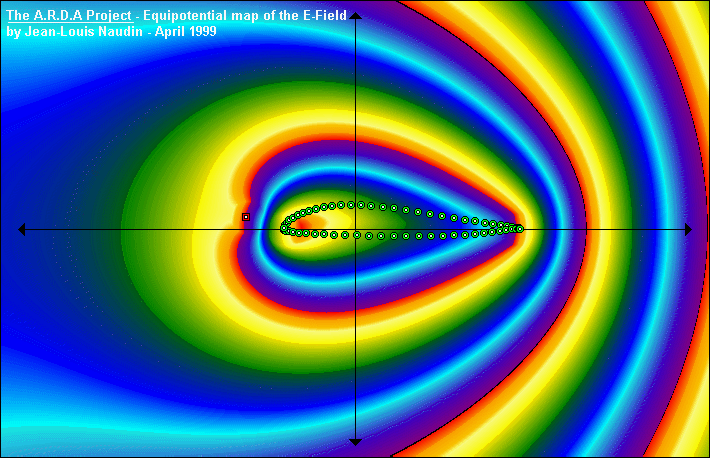Reply to the question below using a single word or brief phrase:
What is the effect that influences the flight characteristics?

T.T. Brown effect